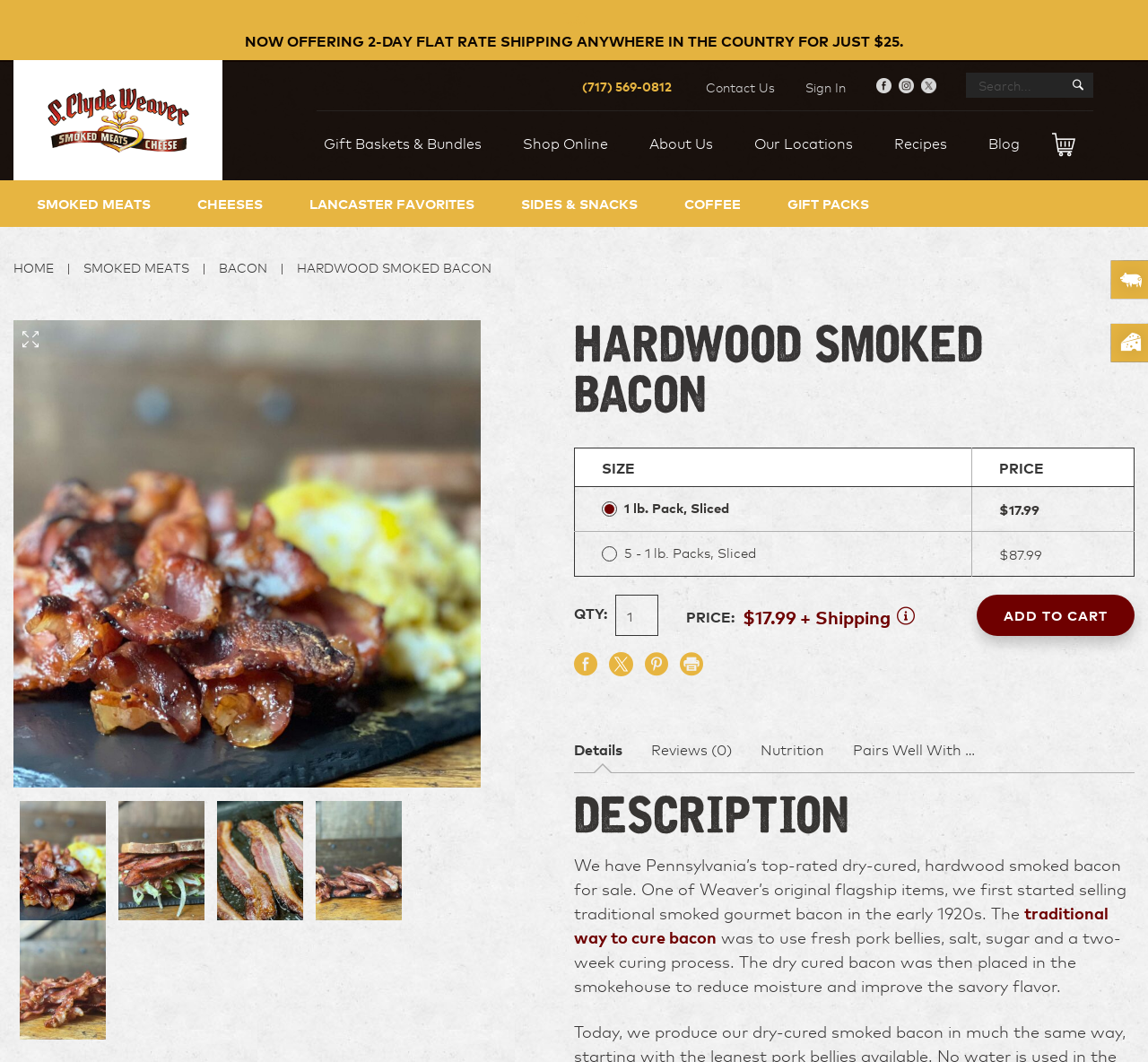Please determine the bounding box coordinates of the element's region to click in order to carry out the following instruction: "Subscribe to the newsletter". The coordinates should be four float numbers between 0 and 1, i.e., [left, top, right, bottom].

[0.595, 0.166, 0.741, 0.209]